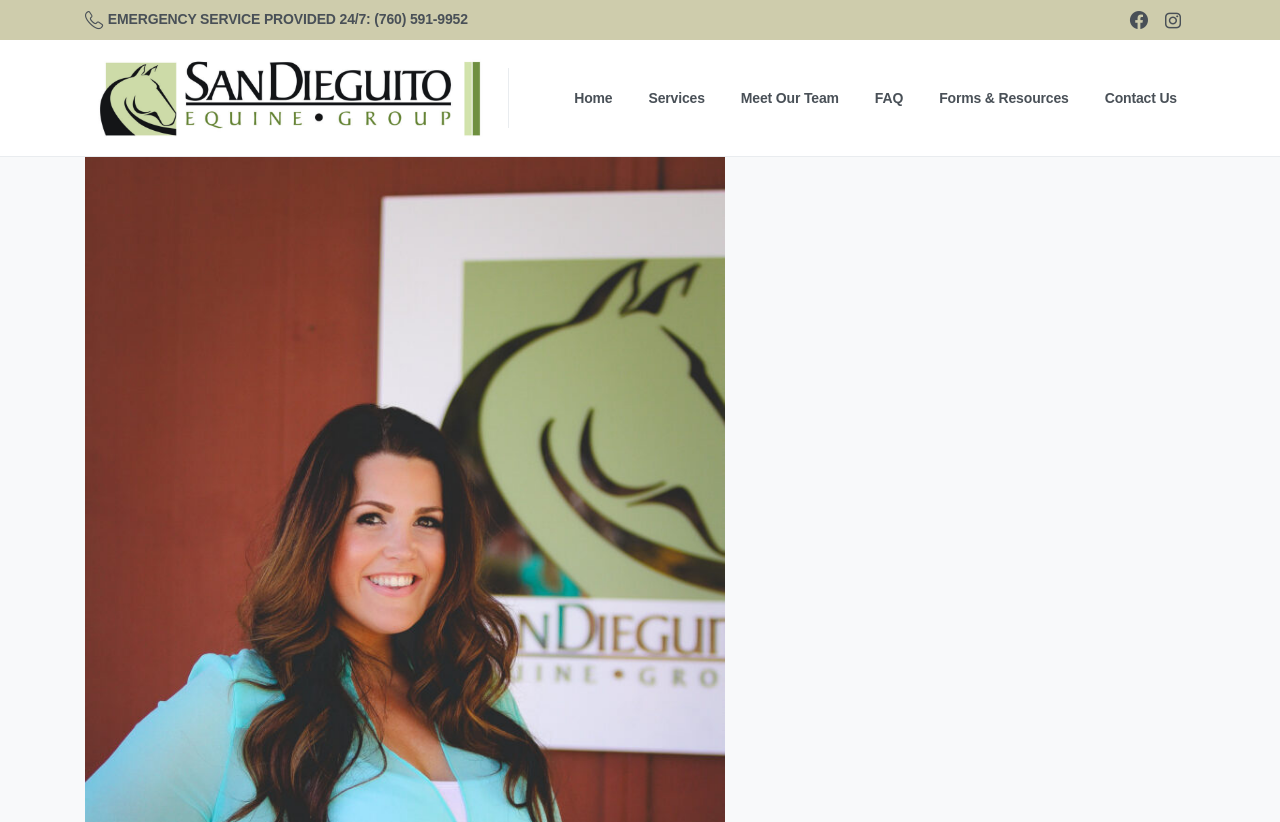Use the details in the image to answer the question thoroughly: 
How many social media links are present?

There are two social media links present in the top-right corner of the webpage, represented by icon elements with bounding boxes of [0.877, 0.013, 0.903, 0.035] and [0.903, 0.013, 0.93, 0.035].